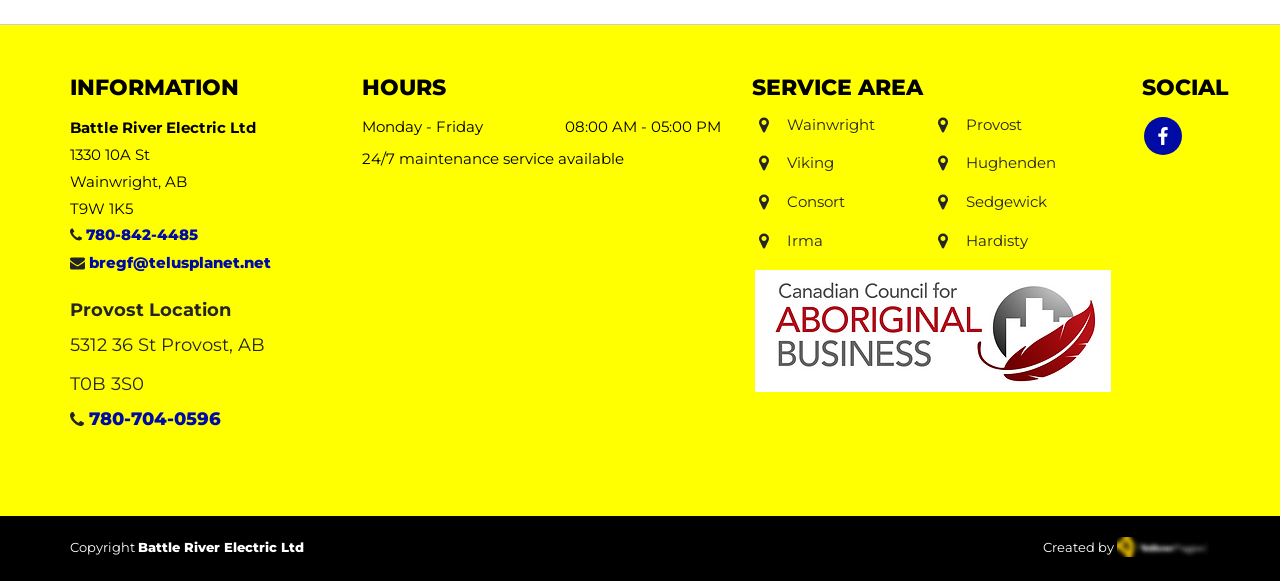Specify the bounding box coordinates (top-left x, top-left y, bottom-right x, bottom-right y) of the UI element in the screenshot that matches this description: 780-842-4485

[0.067, 0.398, 0.155, 0.417]